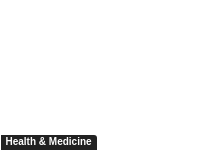Please provide a brief answer to the question using only one word or phrase: 
What type of content is the banner likely to feature?

Medical topics and wellness information